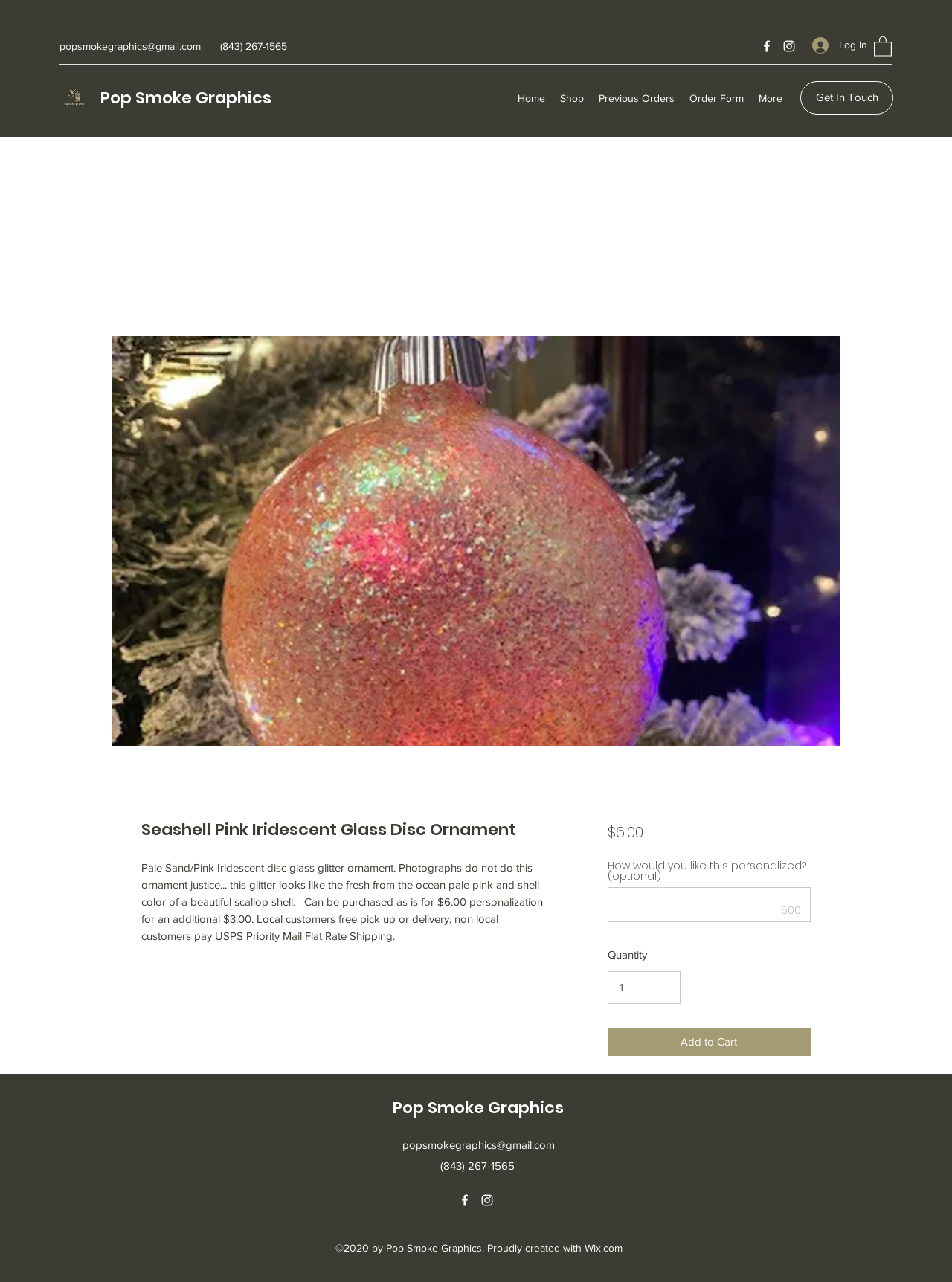Given the element description: "parent_node: 500", predict the bounding box coordinates of this UI element. The coordinates must be four float numbers between 0 and 1, given as [left, top, right, bottom].

[0.638, 0.692, 0.852, 0.719]